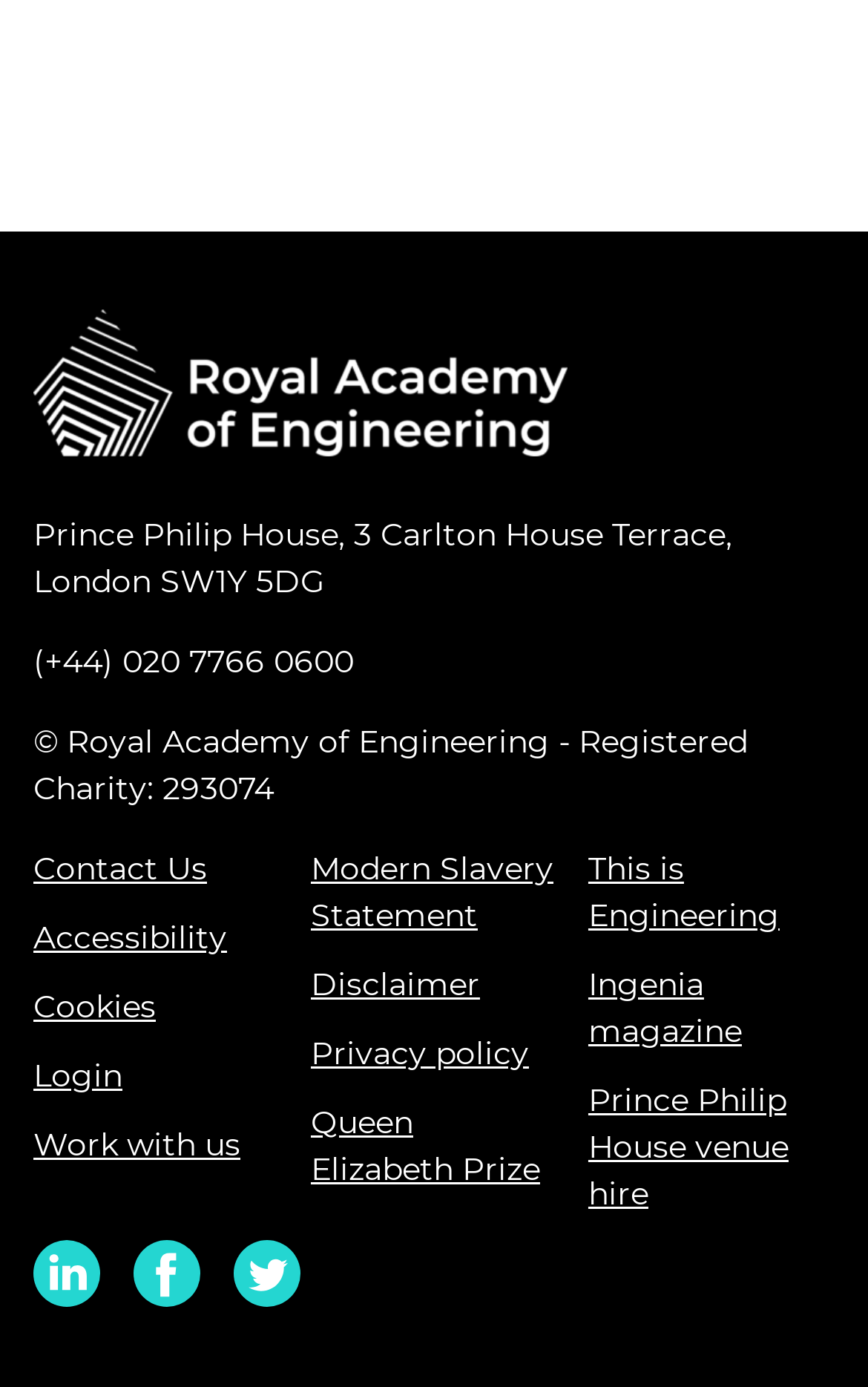Pinpoint the bounding box coordinates of the clickable element to carry out the following instruction: "Check the Queen Elizabeth Prize."

[0.358, 0.794, 0.622, 0.856]